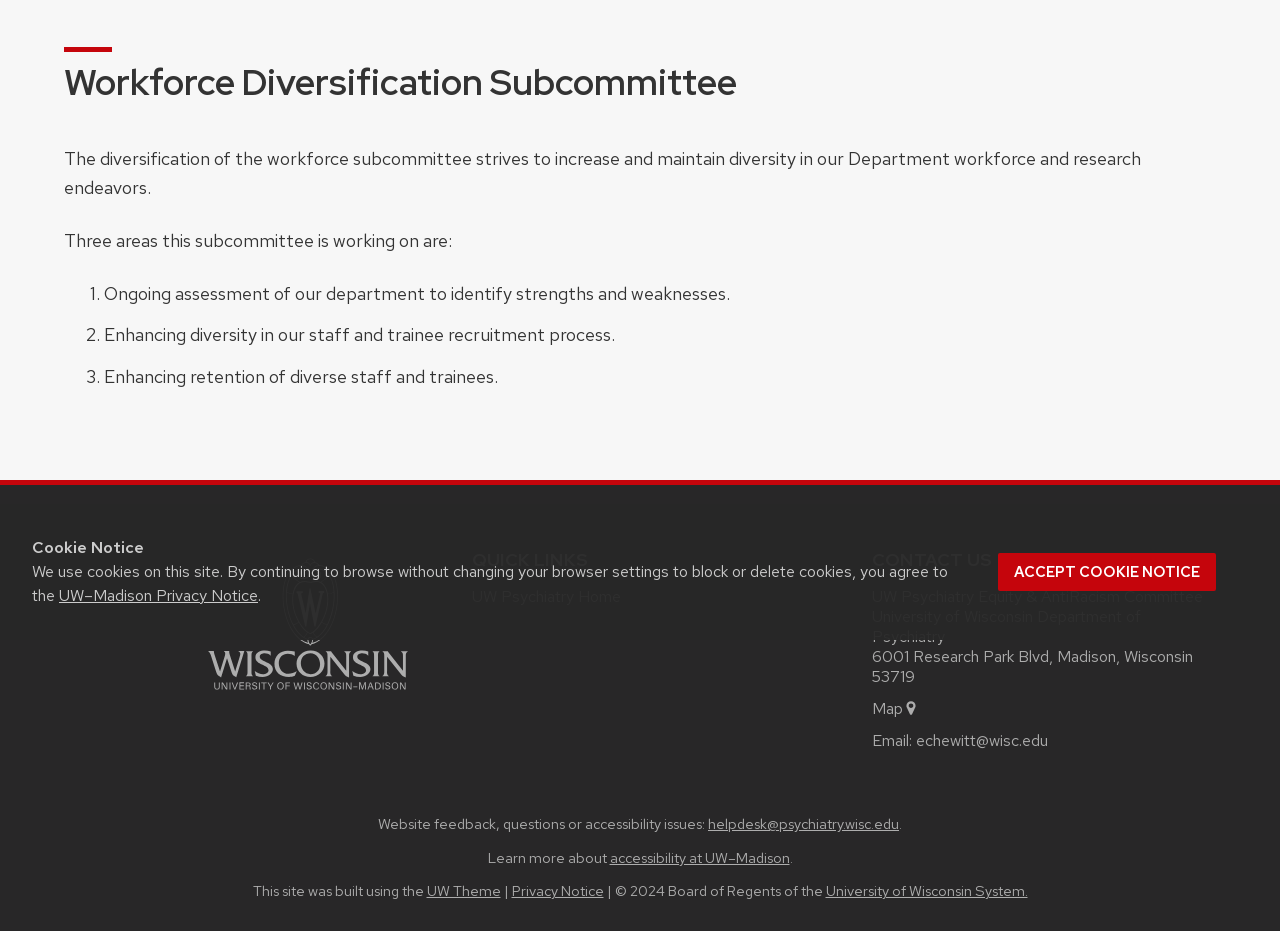Find the UI element described as: "MOVIA™ L & MOVIA™ S" and predict its bounding box coordinates. Ensure the coordinates are four float numbers between 0 and 1, [left, top, right, bottom].

None